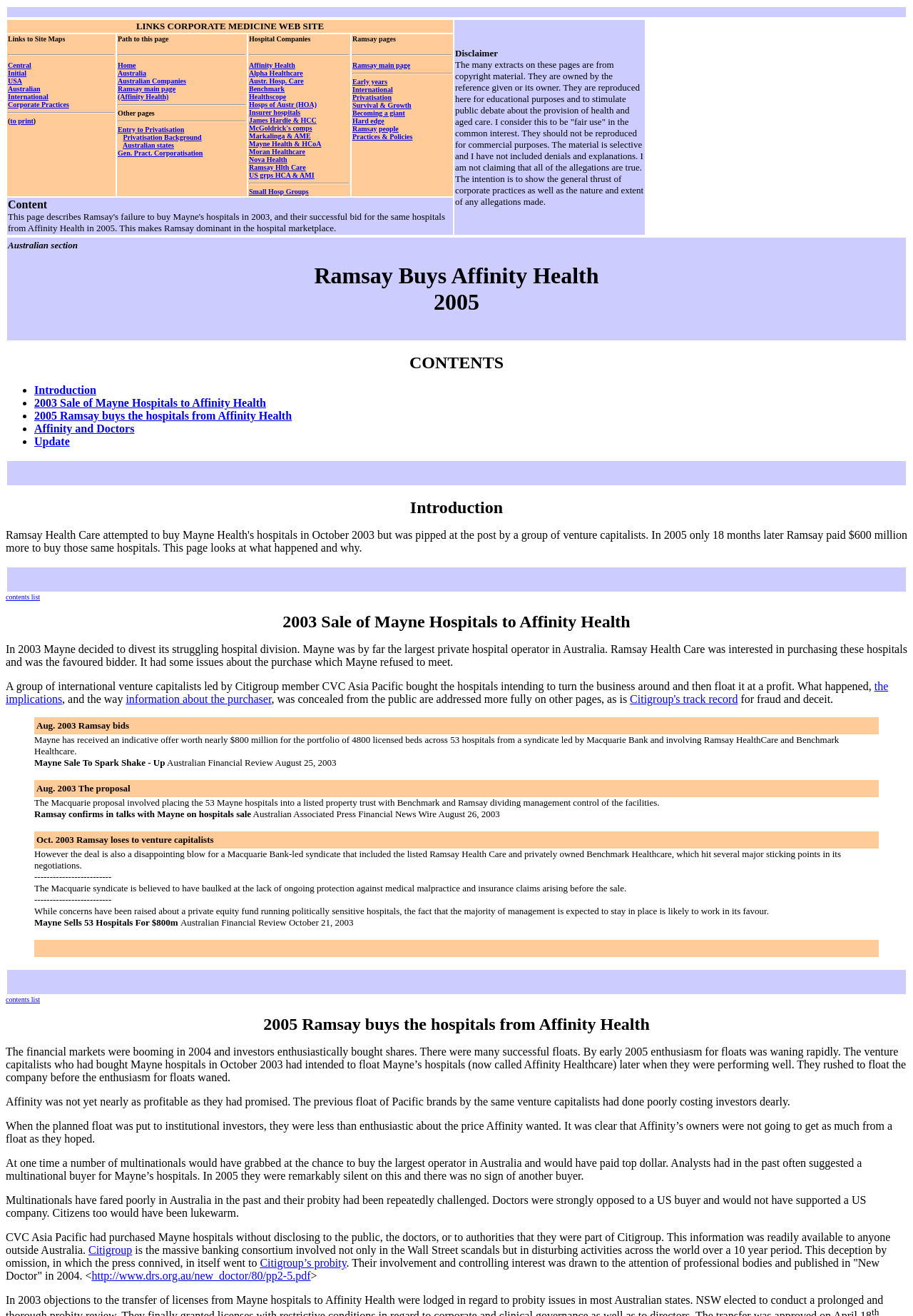Provide a short, one-word or phrase answer to the question below:
What is the name of the company that Ramsay Health Care bought from in 2005?

Affinity Health